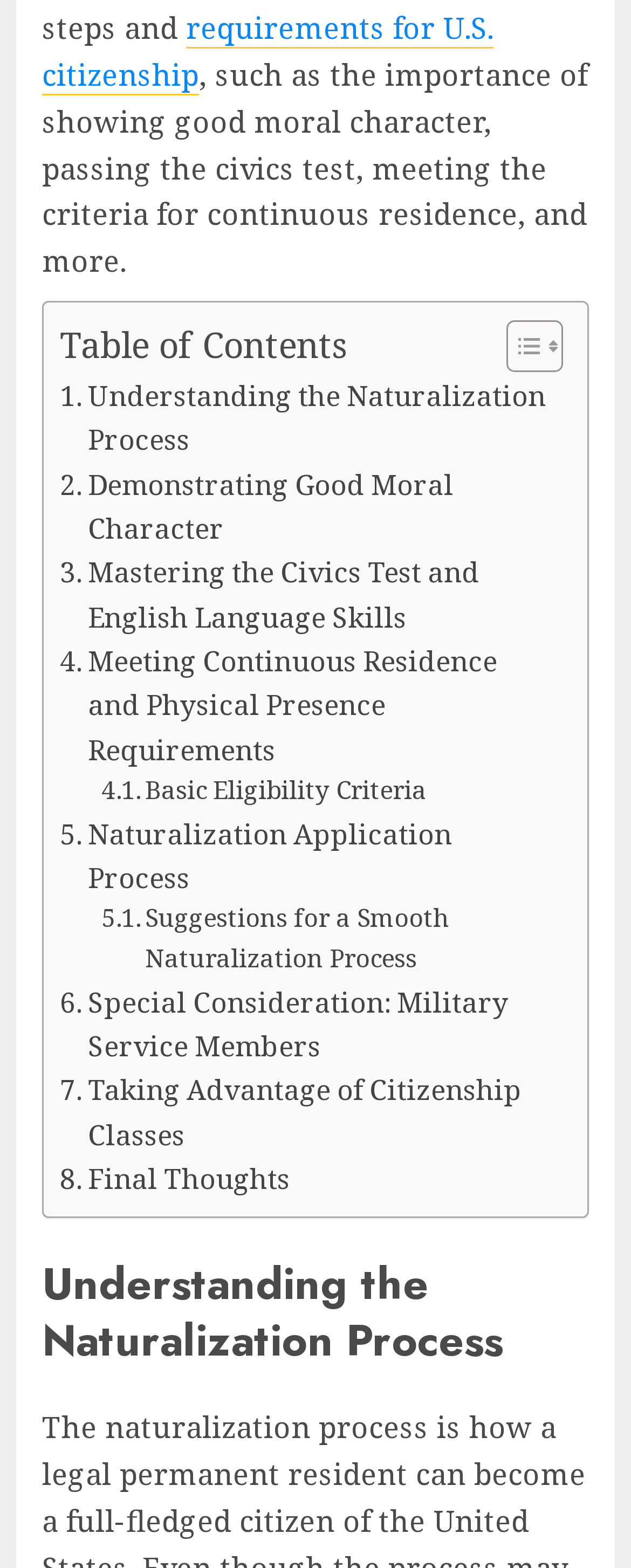What is the last subtopic listed in the table of contents?
Answer the question using a single word or phrase, according to the image.

Final Thoughts